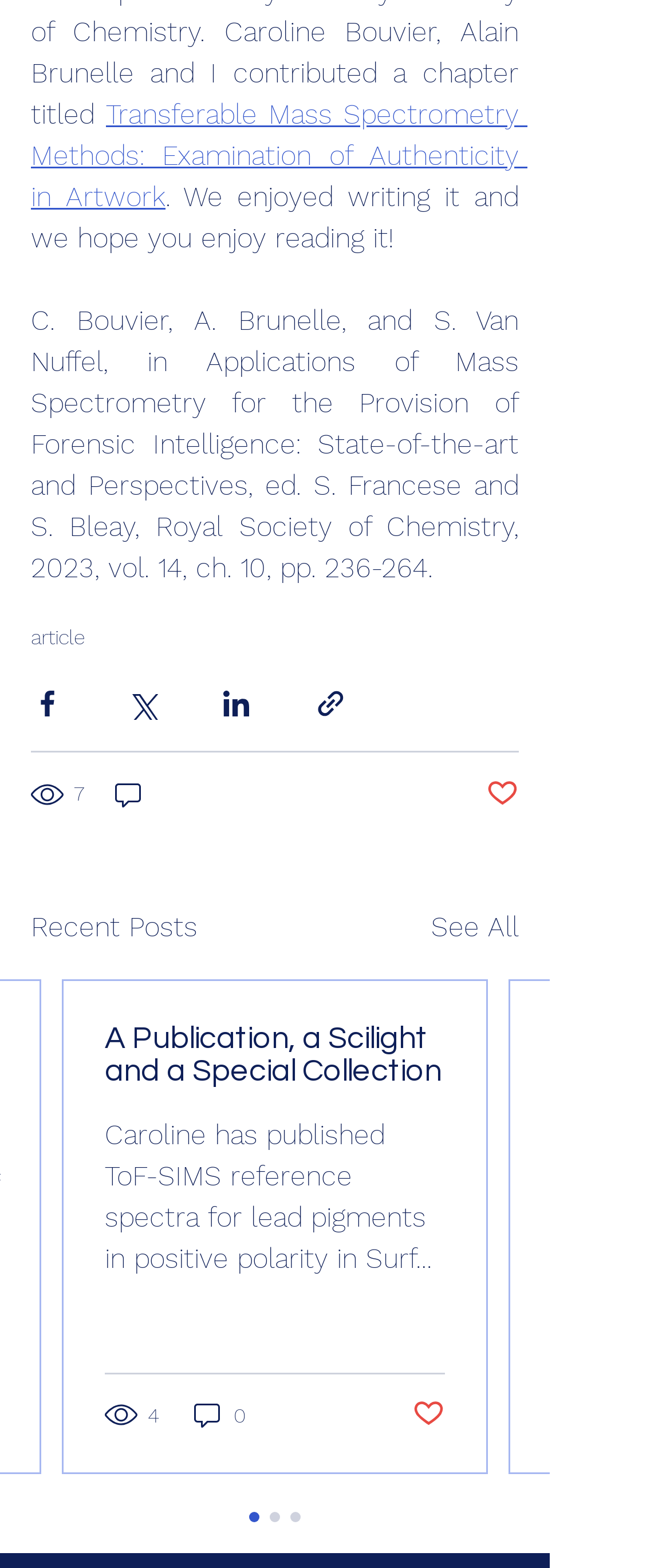Please respond to the question with a concise word or phrase:
How many comments does the first article have?

0 comments